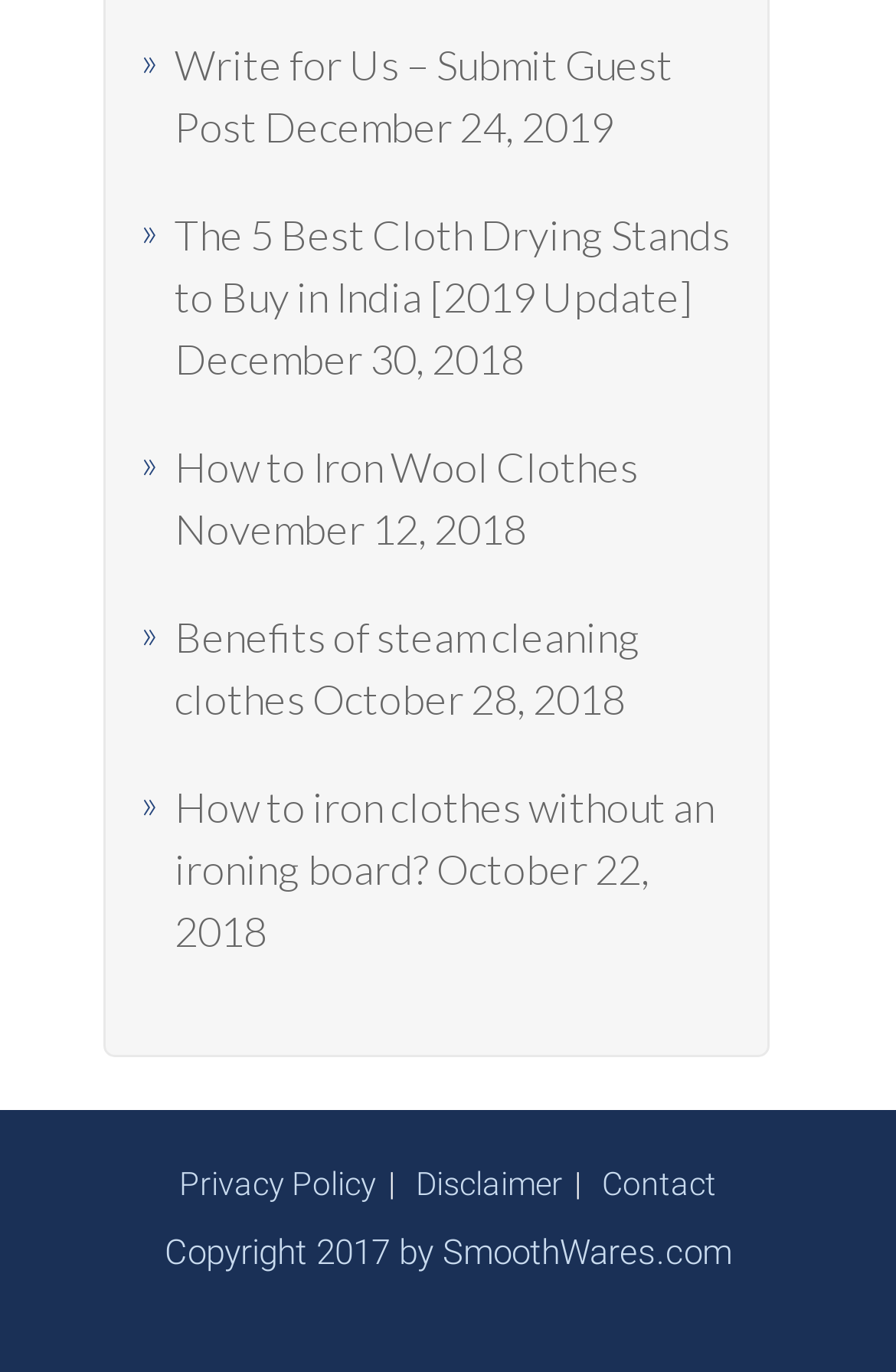What is the copyright year of the website?
Please provide a single word or phrase answer based on the image.

2017